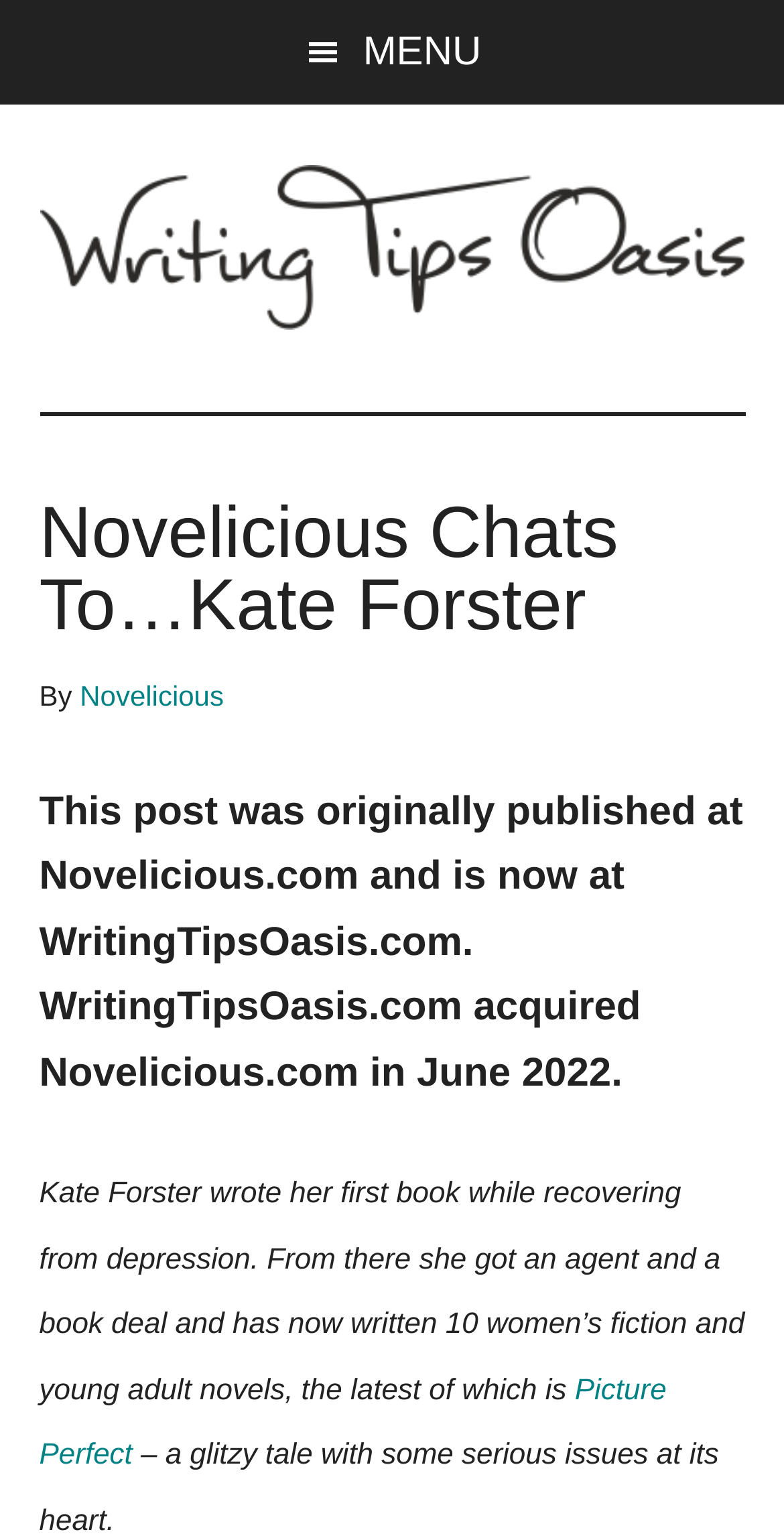Provide the bounding box coordinates of the HTML element this sentence describes: "Picture Perfect". The bounding box coordinates consist of four float numbers between 0 and 1, i.e., [left, top, right, bottom].

[0.05, 0.893, 0.85, 0.957]